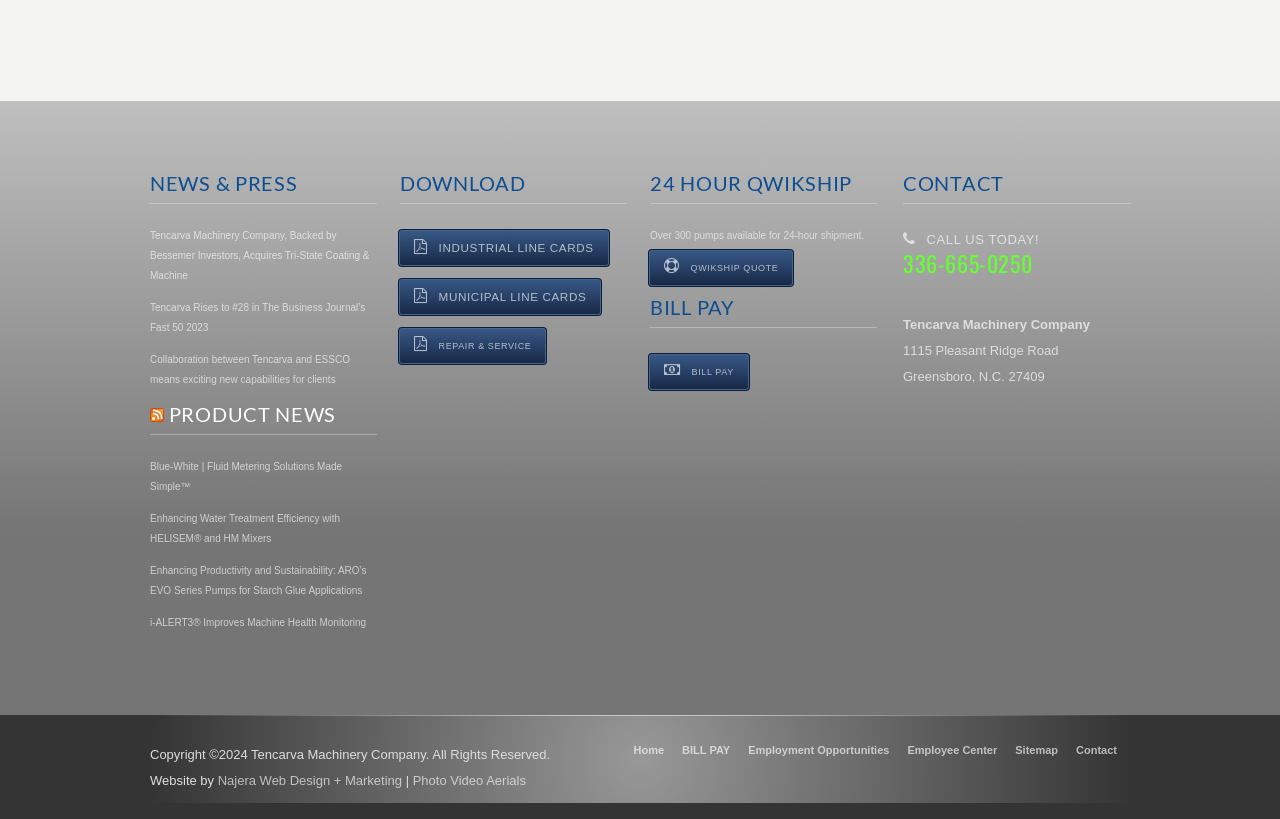Can you find the bounding box coordinates for the UI element given this description: "MUNICIPAL LINE CARDS"? Provide the coordinates as four float numbers between 0 and 1: [left, top, right, bottom].

[0.312, 0.342, 0.469, 0.383]